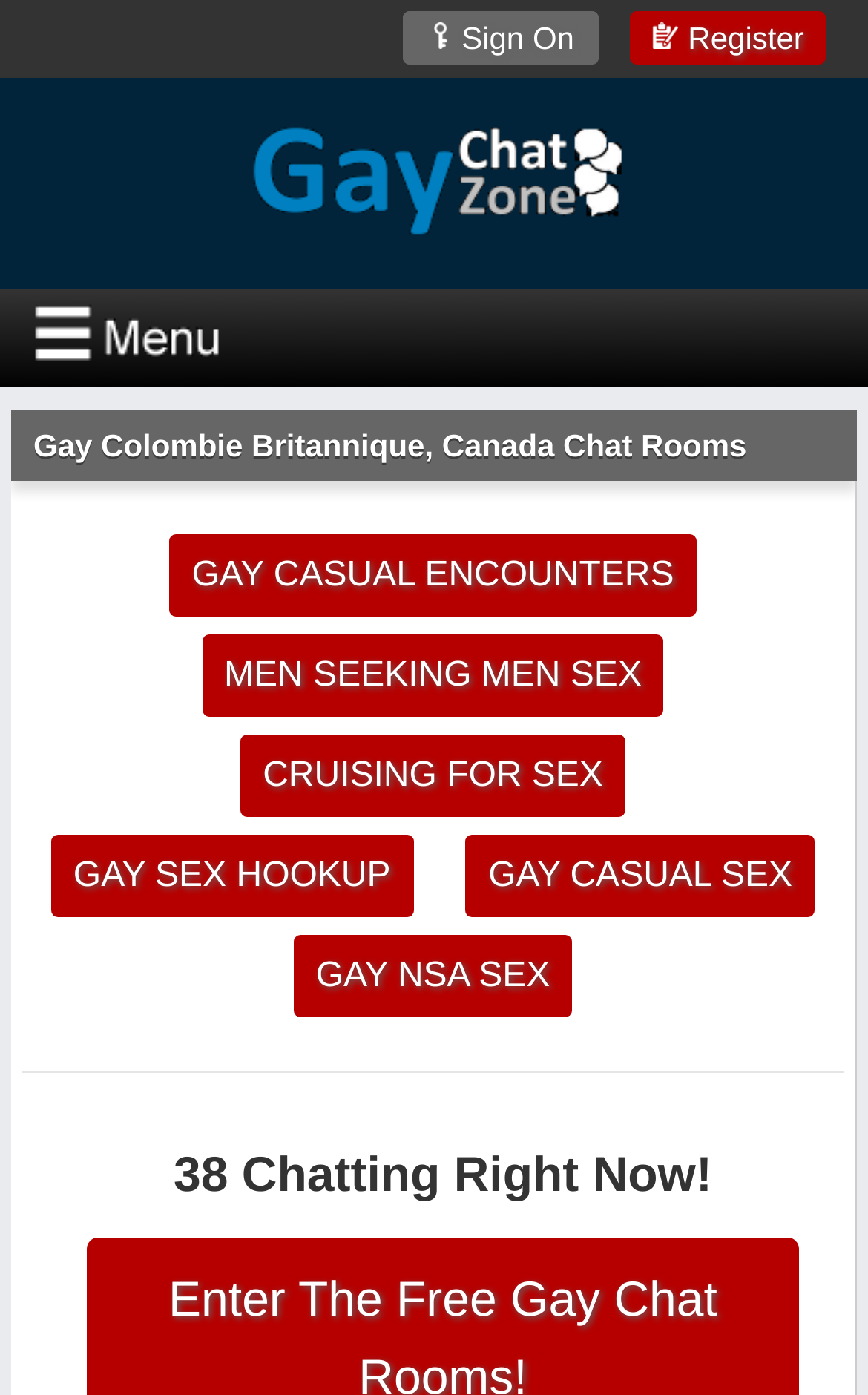Elaborate on the different components and information displayed on the webpage.

The webpage is a gay chat room platform focused on Colombie Britannique, Canada. At the top, there is a link to open the chat menu. On the top-right corner, there are two links, "register" and "login", each accompanied by a small icon. 

Below the top section, there is a prominent link to "Gay Chat Zone" that spans the entire width of the page. 

The main content area is headed by a title "Gay Colombie Britannique, Canada Chat Rooms". Underneath, there are five links to different chat rooms, including "GAY CASUAL ENCOUNTERS", "MEN SEEKING MEN SEX", "CRUISING FOR SEX", "GAY SEX HOOKUP", and "GAY CASUAL SEX". These links are arranged in a vertical column, with the first link starting from the left side of the page and the last link ending at the right side of the page. 

Further down, there is another link "GAY NSA SEX" positioned below the previous links. A horizontal separator line divides the page, separating the links from the content below. 

At the bottom of the page, there is a static text "38 Chatting Right Now!" indicating the number of users currently active in the chat rooms.